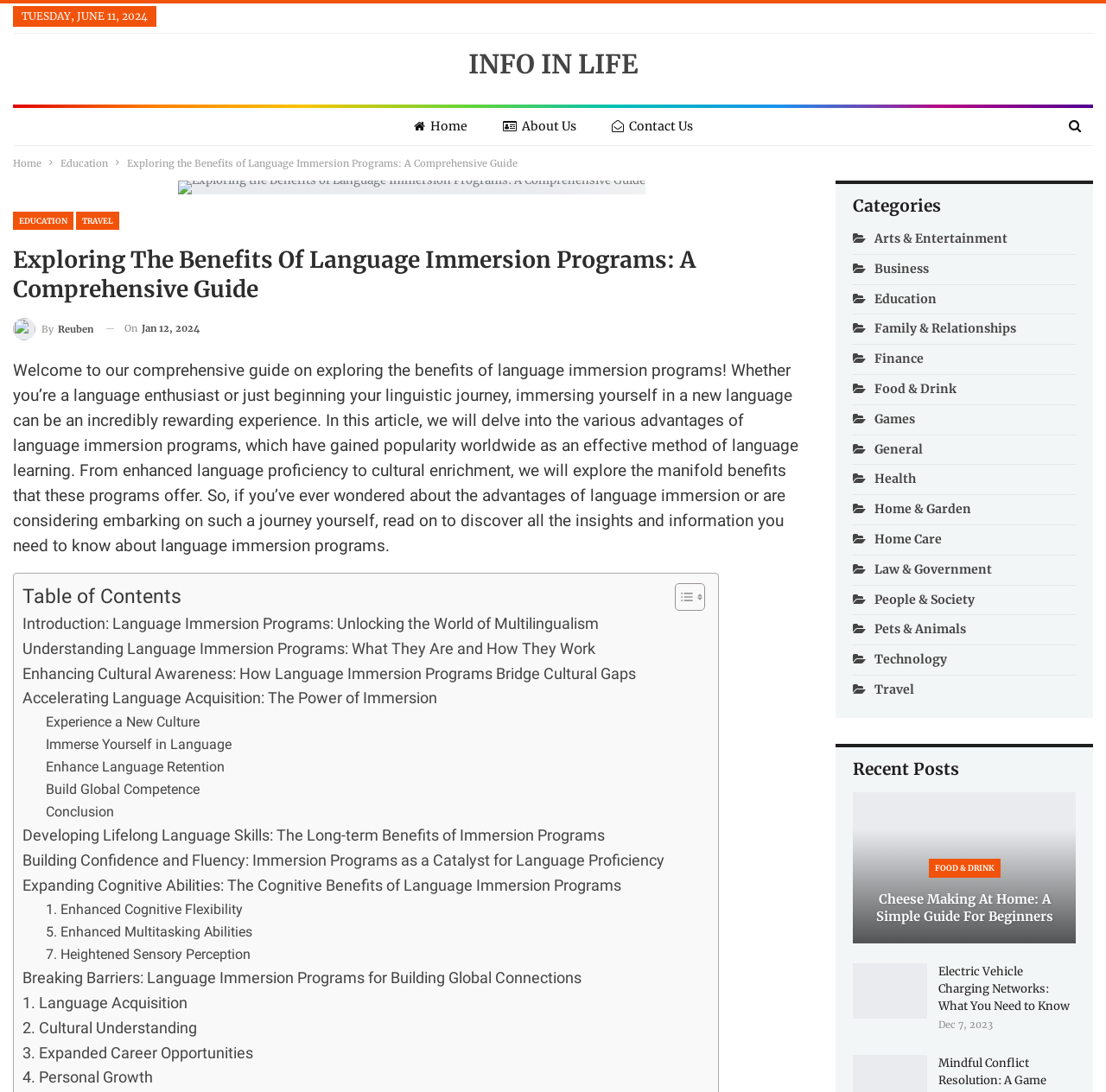Can you provide the bounding box coordinates for the element that should be clicked to implement the instruction: "Check the 'Recent Posts' section"?

[0.771, 0.694, 0.867, 0.713]